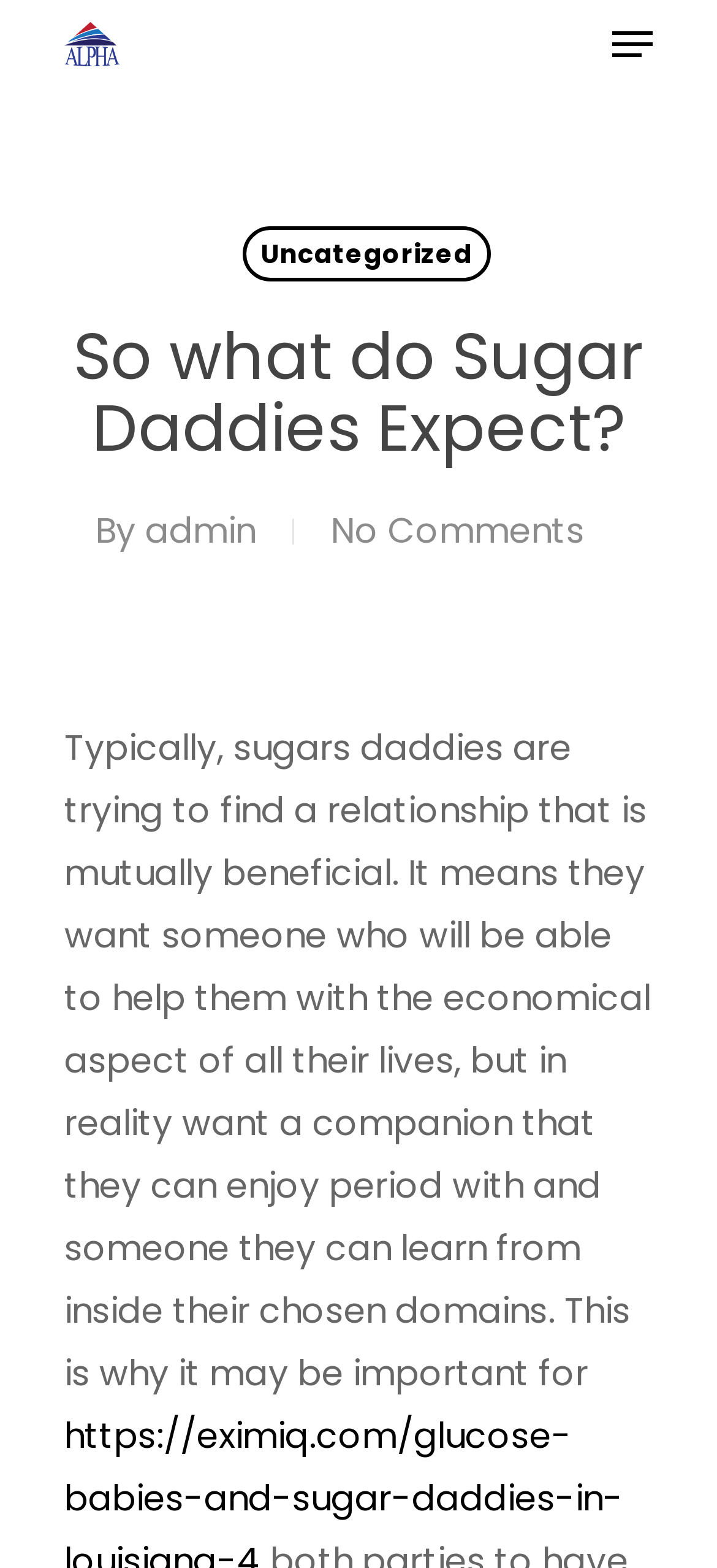Detail the features and information presented on the webpage.

The webpage appears to be a blog post or article discussing the expectations of sugar daddies. At the top left of the page, there is a logo or image of "Alpha Integrated Energy Services" accompanied by a link with the same name. 

Below the logo, there is a navigation menu link at the top right corner of the page. 

The main content of the page is divided into two sections. The first section consists of a heading that reads "So what do Sugar Daddies Expect?" positioned at the top left of the content area. Below the heading, there is a byline that indicates the author of the post, "admin", and a link to "No Comments" at the bottom right of this section.

The second section is the main article content, which starts with a paragraph of text that explains what sugar daddies typically look for in a relationship. The text describes the mutually beneficial aspects they seek, including companionship and learning opportunities.